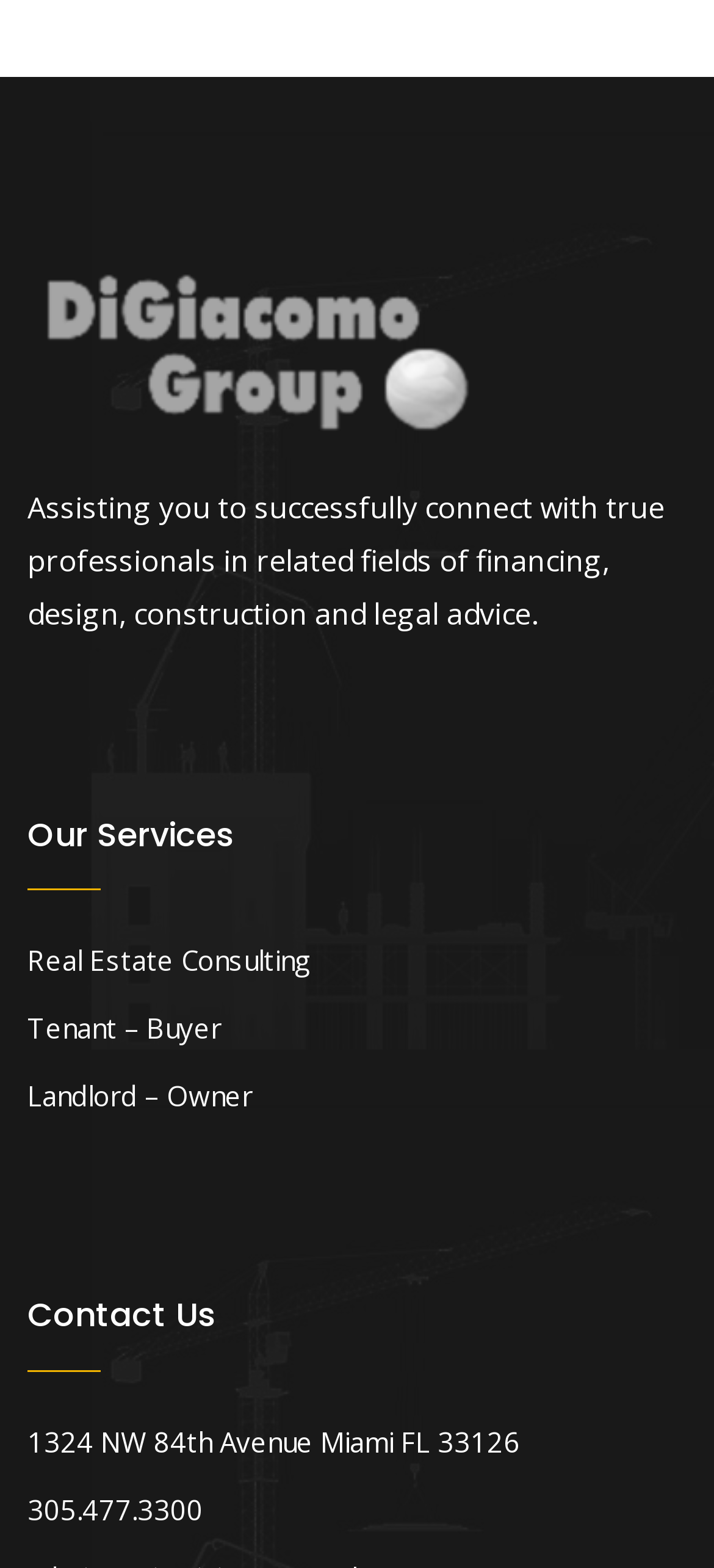What is the image description at the top of the webpage?
Give a detailed response to the question by analyzing the screenshot.

I found the image description by looking at the image element located at the top of the webpage, which has the description 'Awesome Image'.